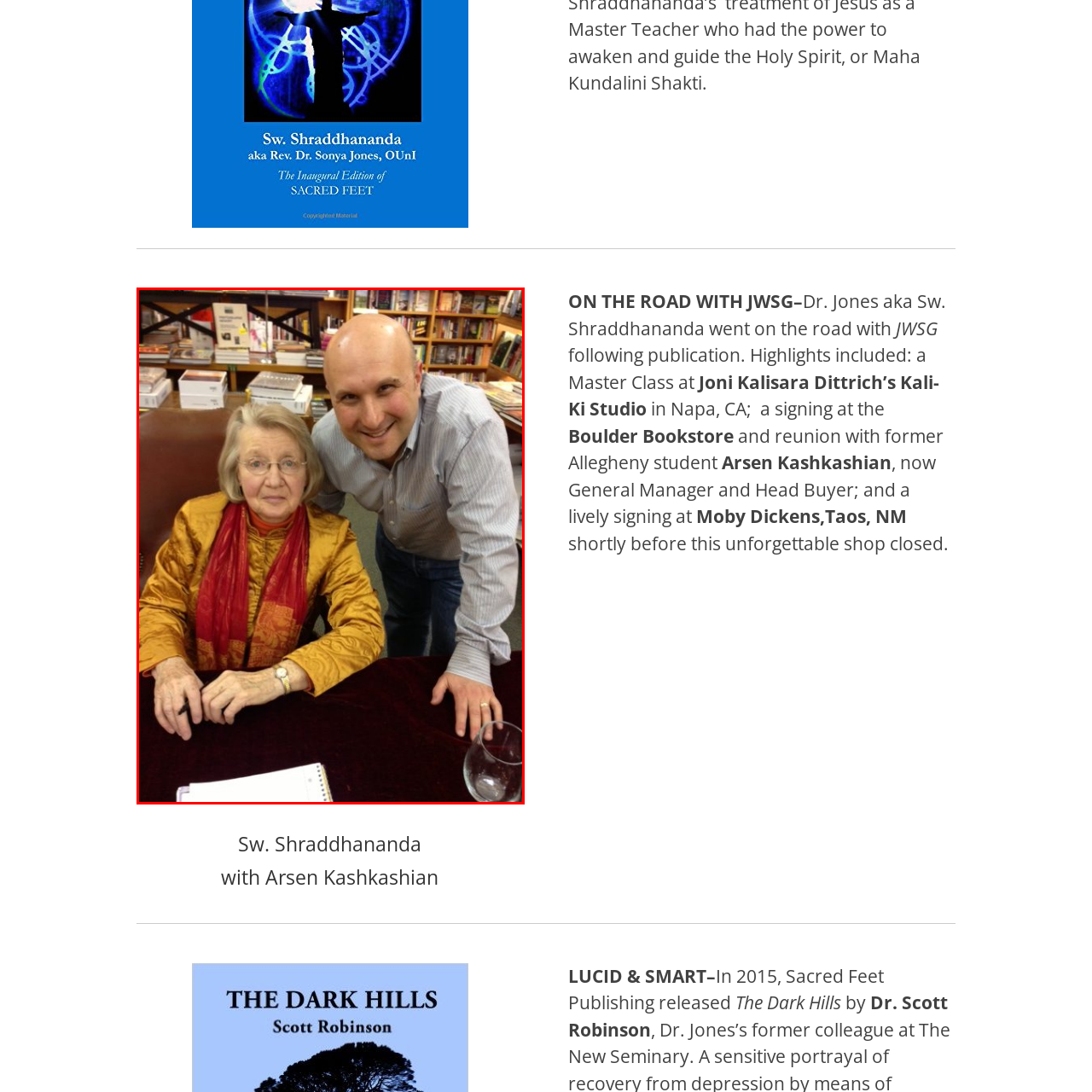Provide a thorough description of the scene captured within the red rectangle.

The image captures a warm moment between Dr. Jones, also known as Sw. Shraddhananda, and Arsen Kashkashian. Dr. Jones, dressed in a vibrant orange outfit complemented by a bold red scarf, sits confidently at a signing table, showcasing her elegant style and poise. Beside her, Arsen, beaming with a broad smile, leans in closely, reflecting a friendly and supportive camaraderie. The backdrop reveals a cozy bookstore atmosphere, with shelves filled with books, hinting at the event's literary focus. This engaging encounter marks a highlight of their recent activities during a book tour that included memorable events like a Master Class at Joni Kalisara Dittrich’s Kali-Ki Studio in Napa, CA, and reunions that celebrate their shared passion for literature and community.